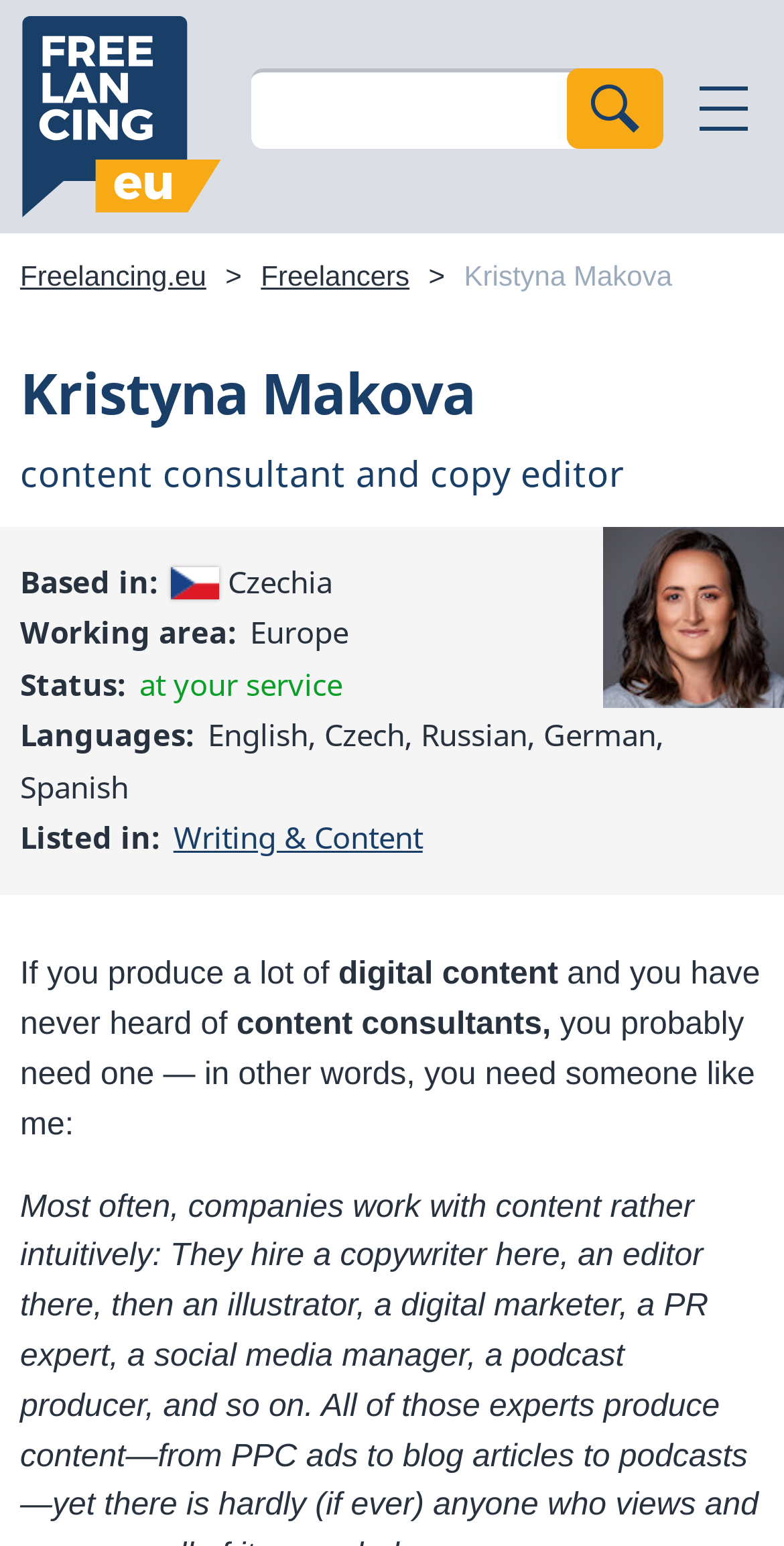Using the format (top-left x, top-left y, bottom-right x, bottom-right y), and given the element description, identify the bounding box coordinates within the screenshot: Freelancers

[0.333, 0.168, 0.522, 0.188]